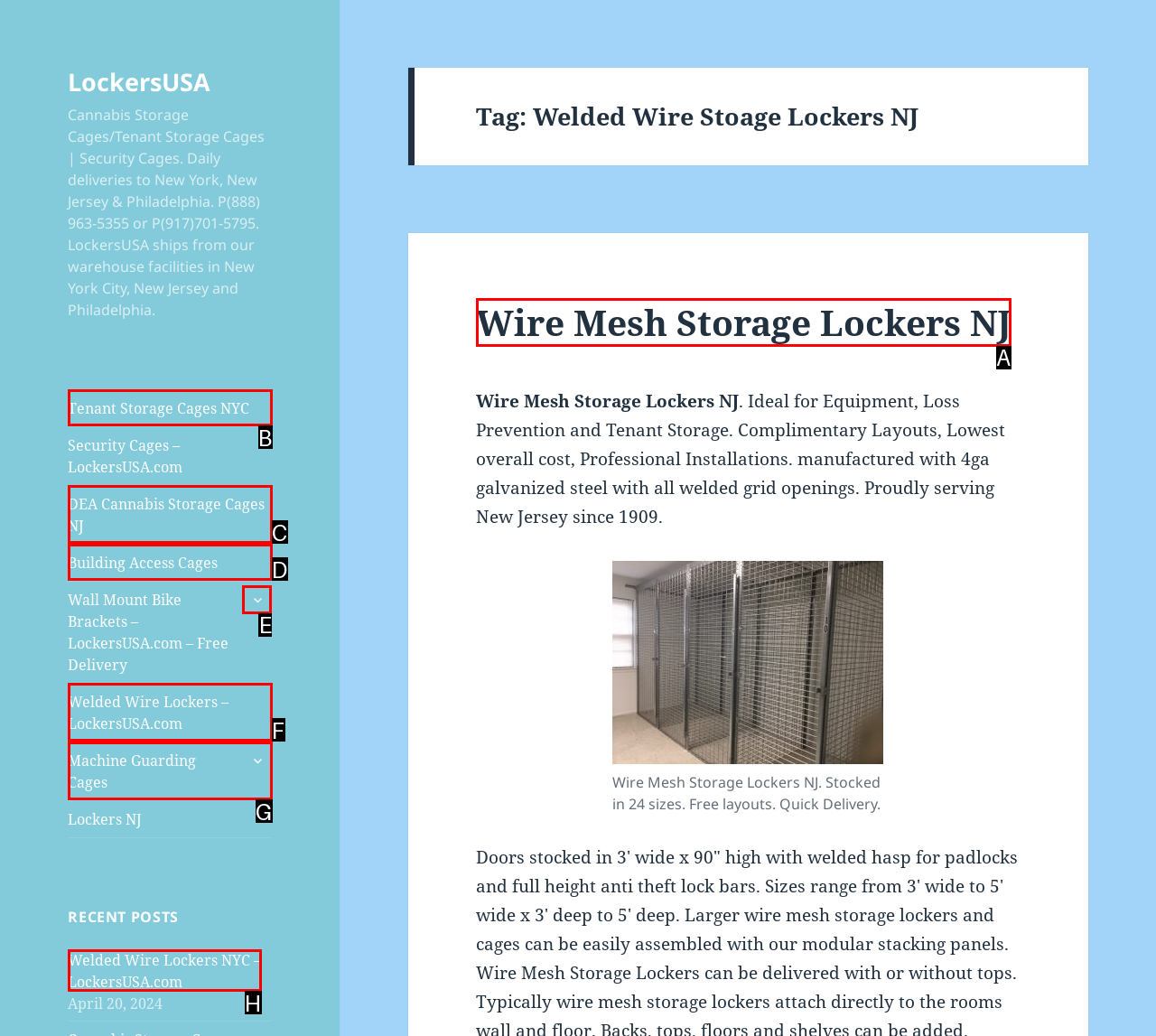Identify the correct letter of the UI element to click for this task: Expand child menu
Respond with the letter from the listed options.

E